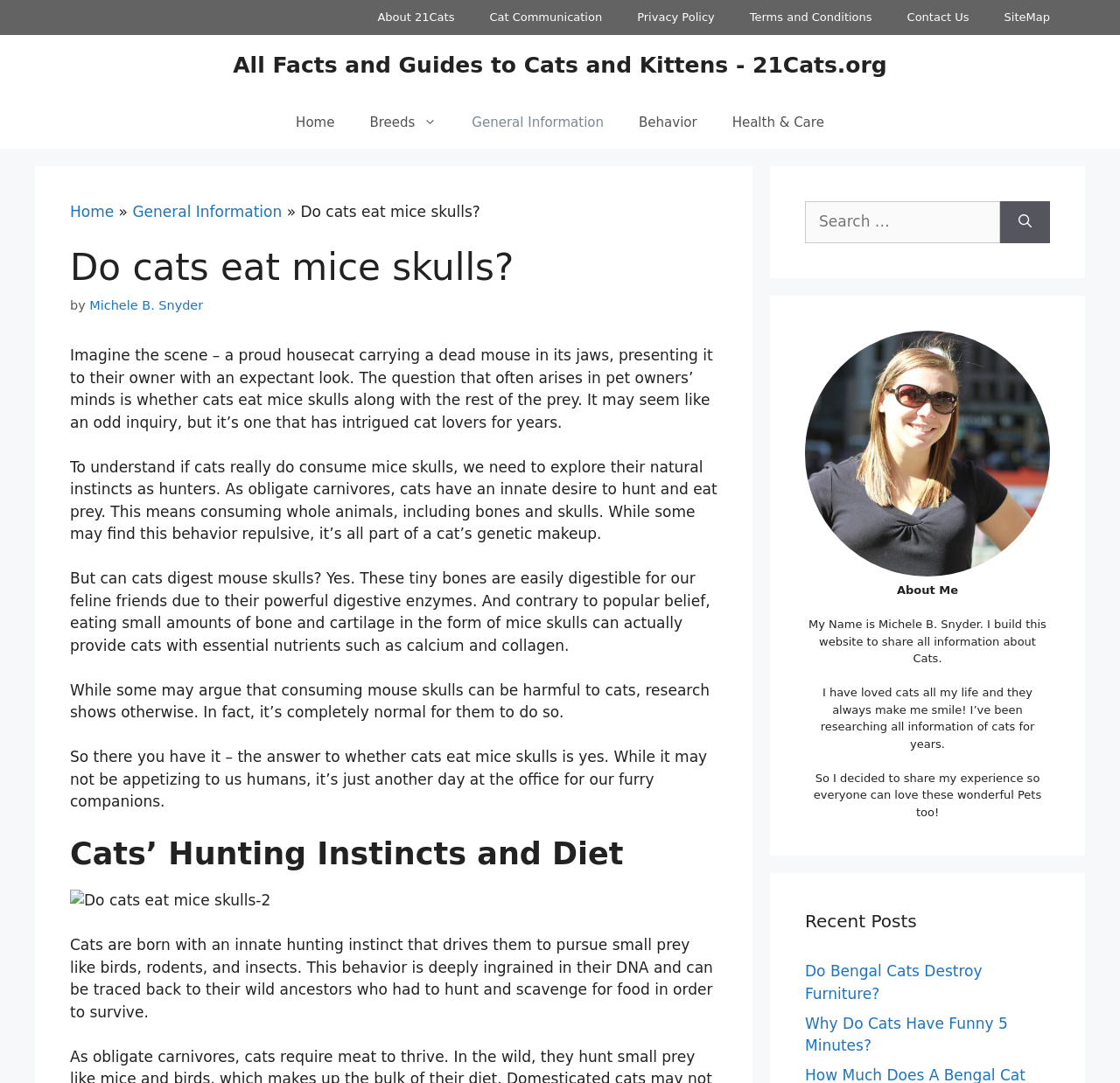Craft a detailed narrative of the webpage's structure and content.

This webpage is about cats and their behavior, specifically discussing whether they eat mice skulls. At the top, there is a banner with a link to the website's homepage and a navigation menu with links to various sections, including "Breeds", "General Information", "Behavior", and "Health & Care". Below the banner, there is a breadcrumbs navigation menu showing the current page's location within the website.

The main content of the page is divided into sections. The first section has a heading "Do cats eat mice skulls?" and a brief introduction to the topic. The text explains that cats have an innate desire to hunt and eat prey, including bones and skulls, and that eating small amounts of bone and cartilage can provide essential nutrients.

The next section has a heading "Cats' Hunting Instincts and Diet" and discusses how cats are born with an innate hunting instinct that drives them to pursue small prey. There is also an image related to the topic.

On the right side of the page, there is a complementary section with a search box and a button to search for specific topics. Below the search box, there is a figure with a caption "About Me" that provides information about the website's author, Michele B. Snyder, and her experience with cats.

Further down the page, there is a section with a heading "Recent Posts" that lists links to other articles on the website, including "Do Bengal Cats Destroy Furniture?" and "Why Do Cats Have Funny 5 Minutes?"